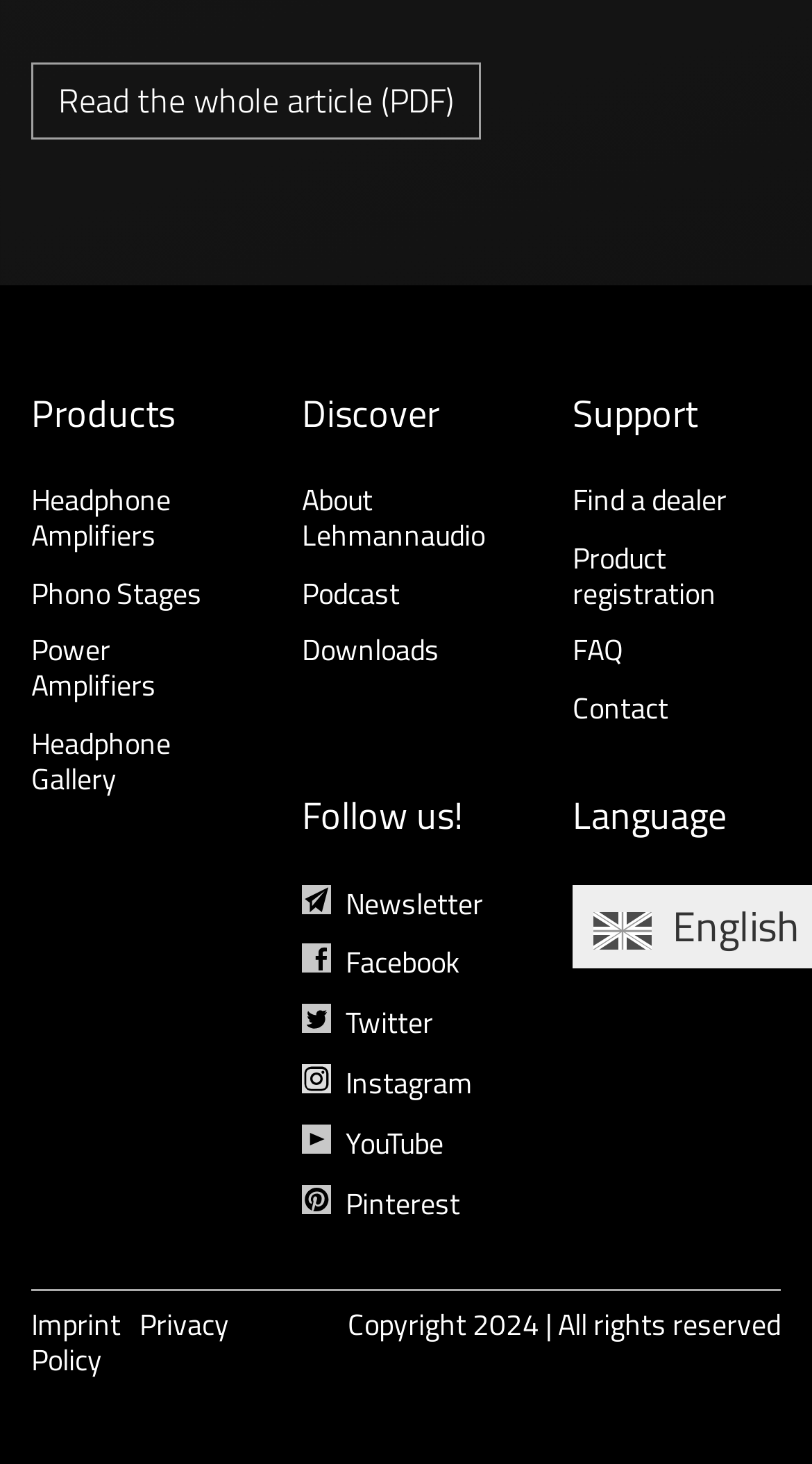What is the last item in the Support section?
Based on the screenshot, provide your answer in one word or phrase.

Contact